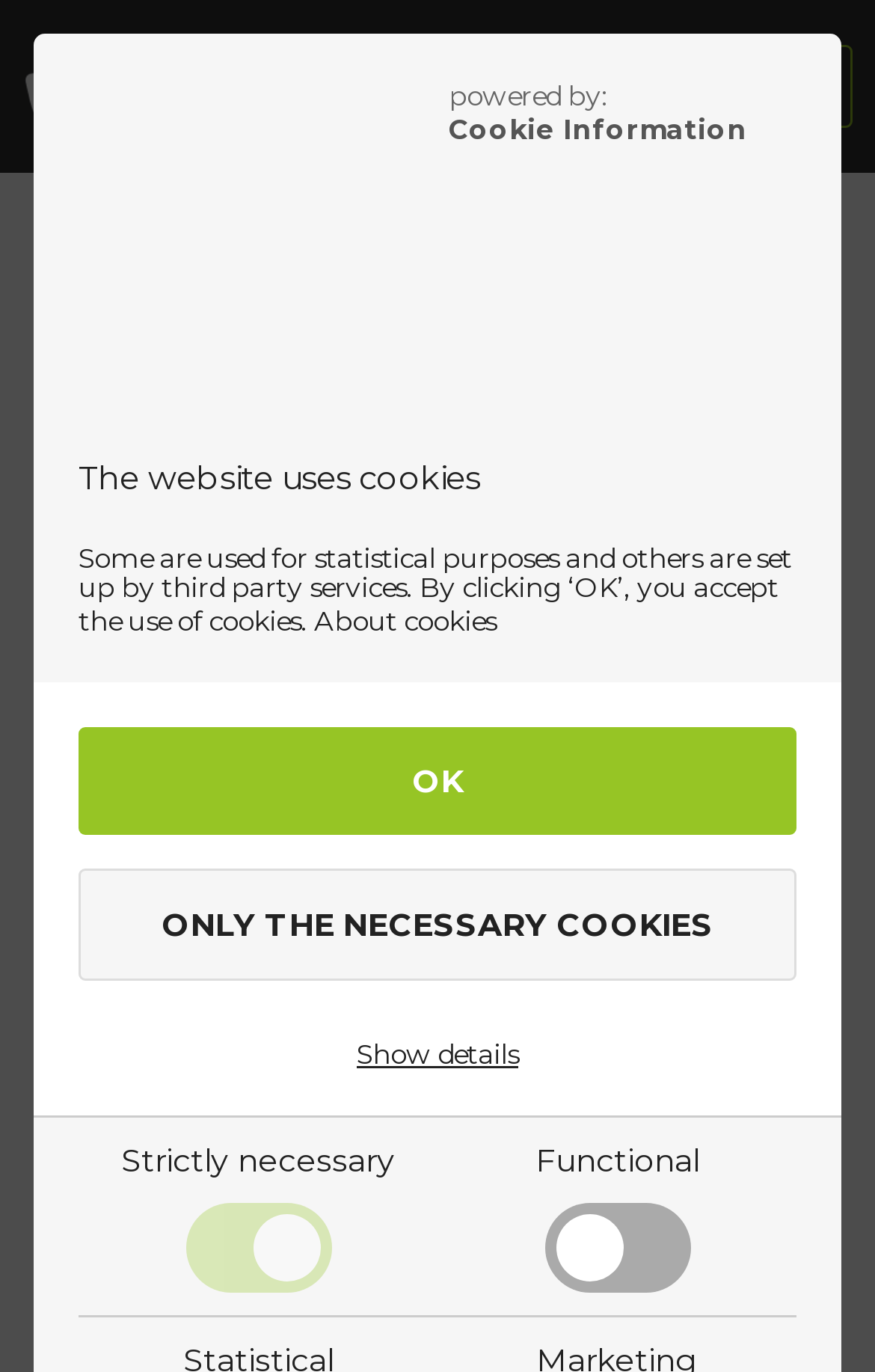What is the shape of the pacifier?
Answer the question with a thorough and detailed explanation.

Based on the webpage, I can see that the pacifier is described as 'Baby-Nova MyPacifiers, round, silicone, one size (0-36 months)'. This description indicates that the shape of the pacifier is round.